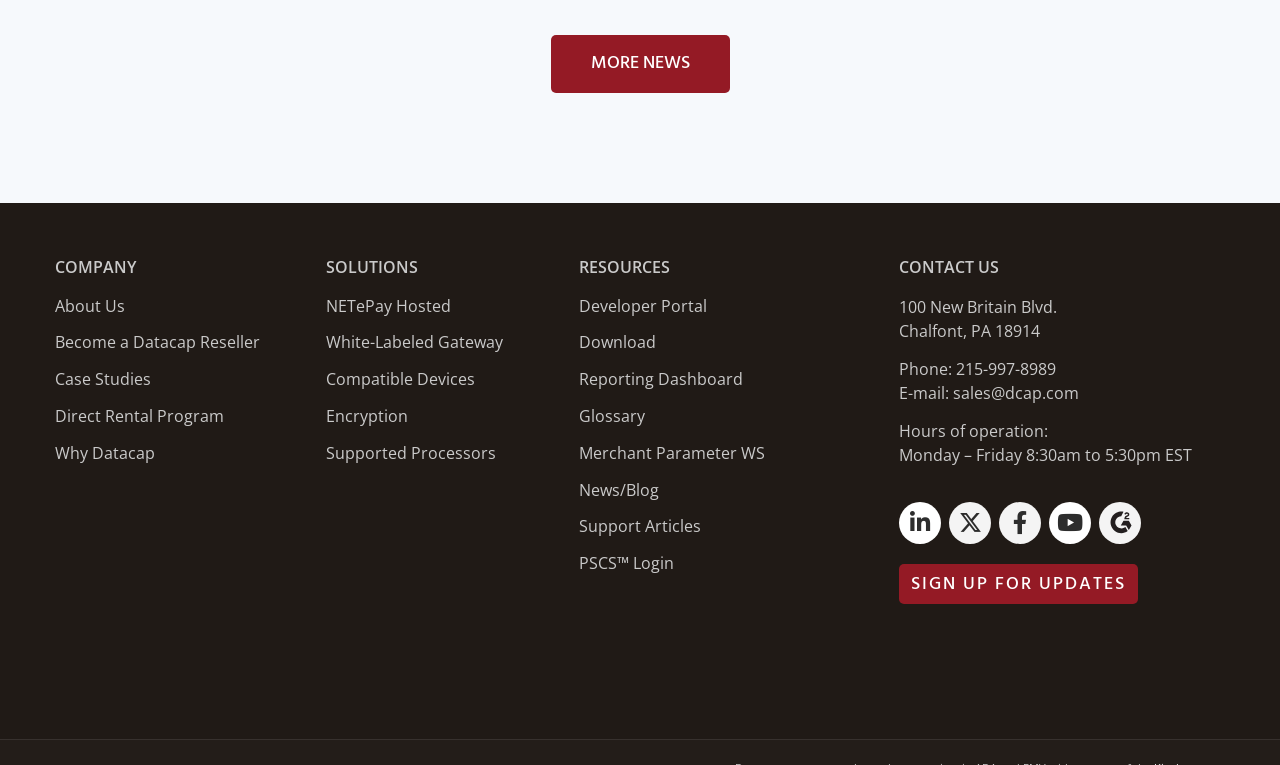Please determine the bounding box coordinates for the element that should be clicked to follow these instructions: "Learn more about NETePay Hosted".

[0.255, 0.385, 0.353, 0.414]